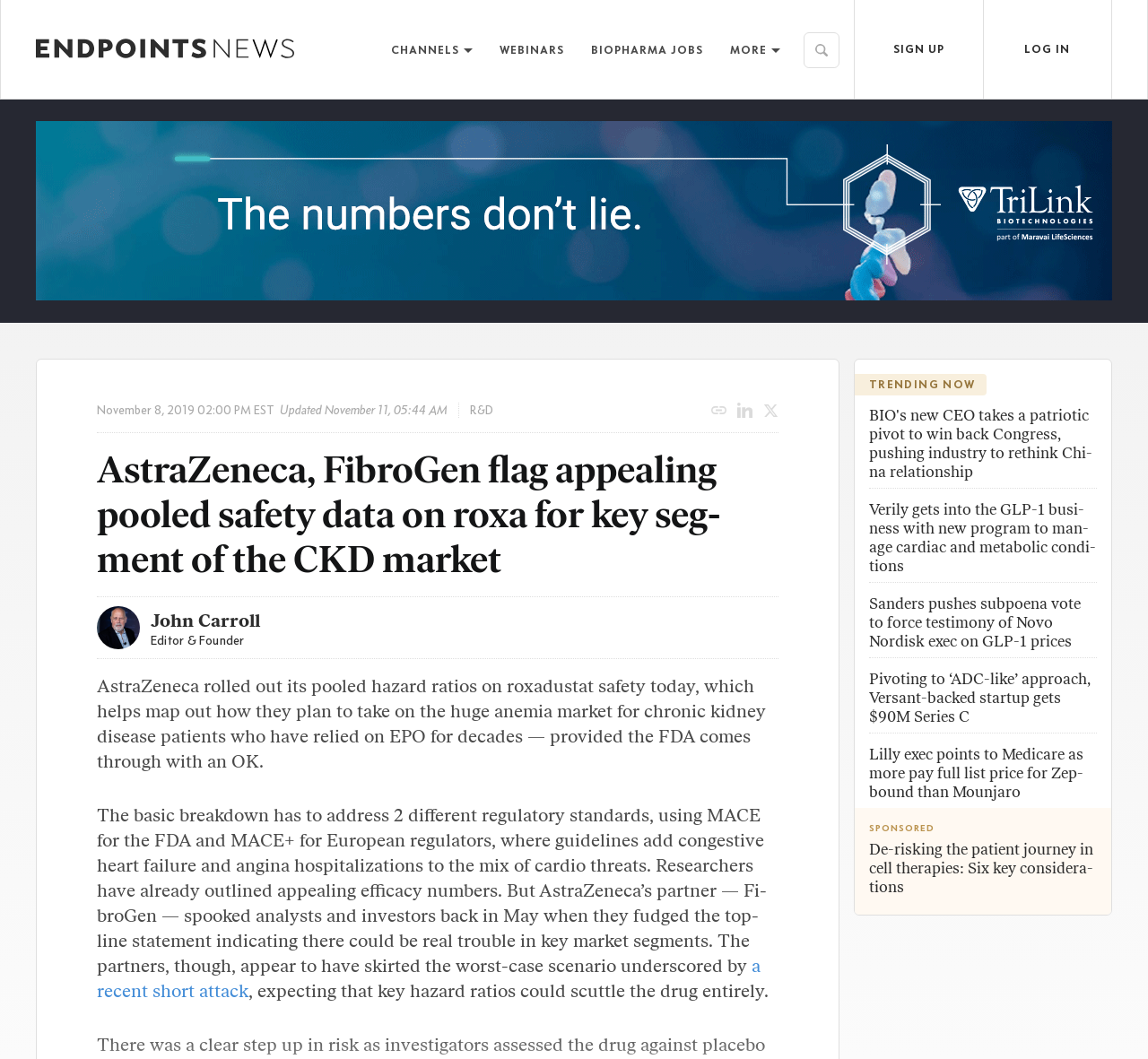Please identify the bounding box coordinates of the element that needs to be clicked to perform the following instruction: "Click on the 'SIGN UP' link".

[0.745, 0.0, 0.857, 0.094]